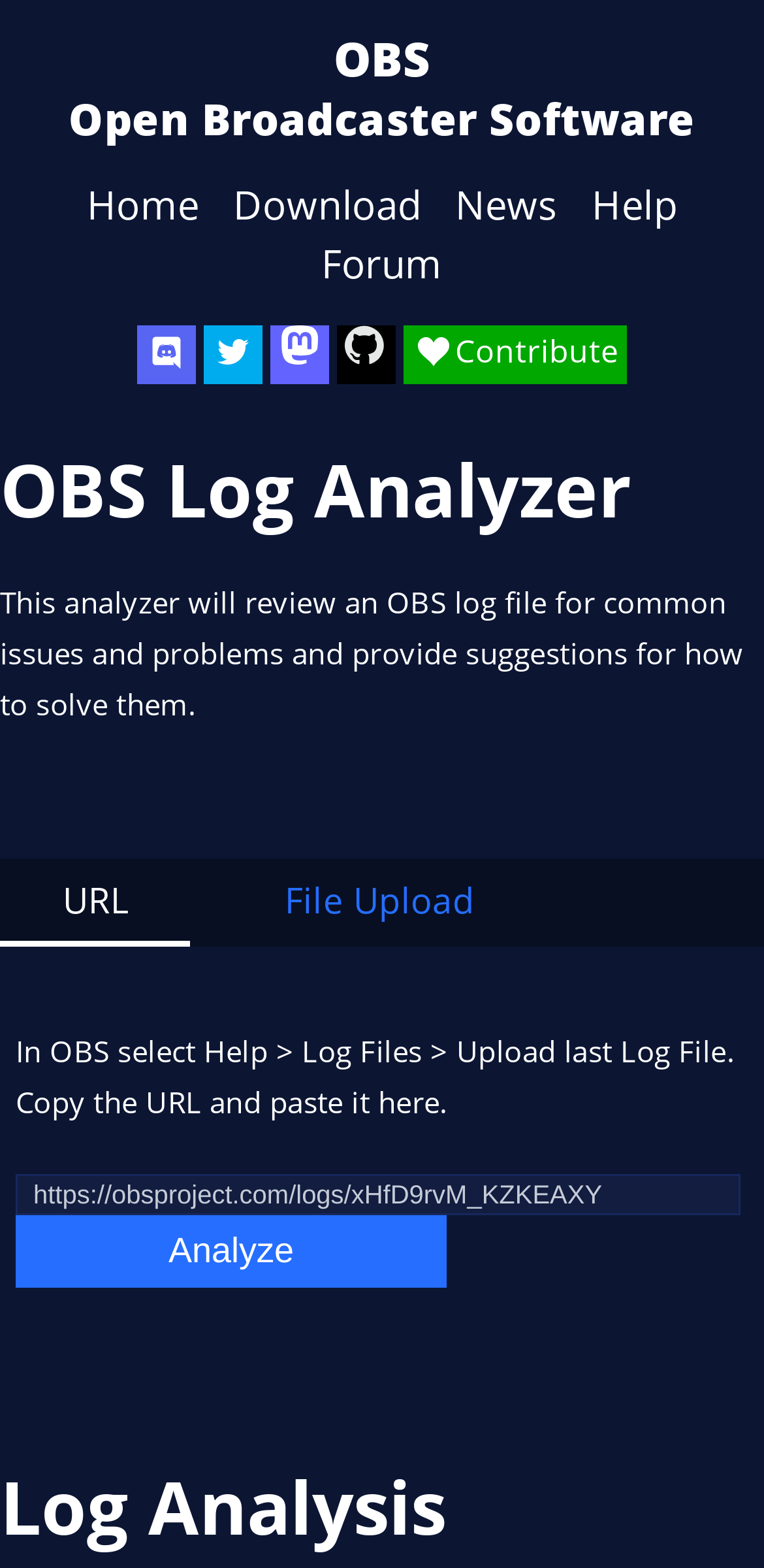Locate the bounding box coordinates of the element that should be clicked to execute the following instruction: "Enter an OBS log URL".

[0.021, 0.749, 0.969, 0.775]